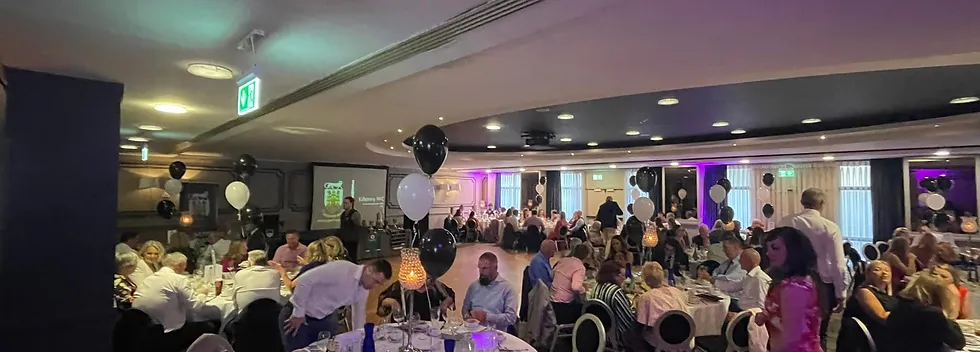What is the atmosphere of the gathering?
Answer the question with just one word or phrase using the image.

Camaraderie and community spirit